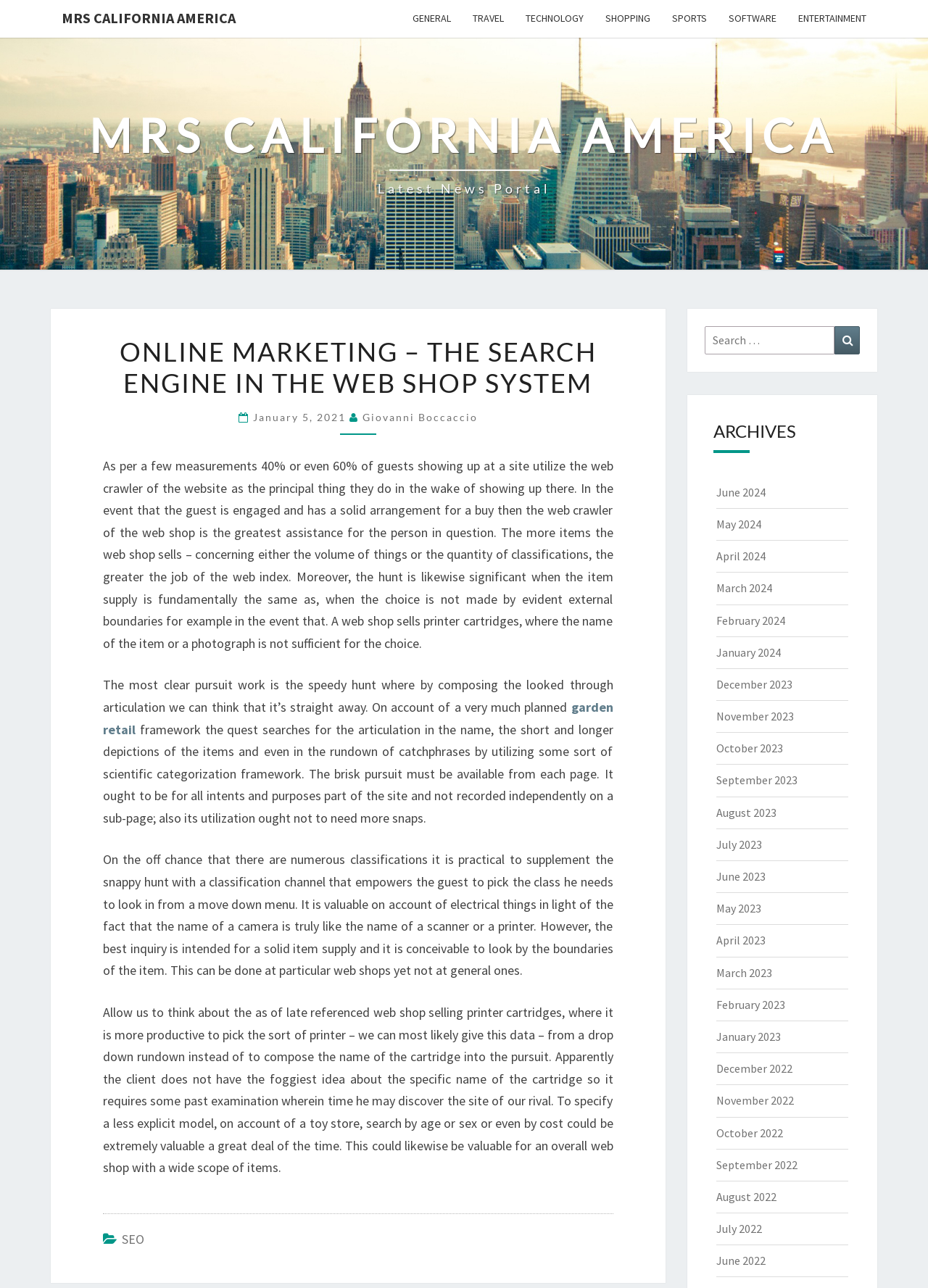Specify the bounding box coordinates of the element's area that should be clicked to execute the given instruction: "View the January 2024 archives". The coordinates should be four float numbers between 0 and 1, i.e., [left, top, right, bottom].

[0.771, 0.501, 0.841, 0.512]